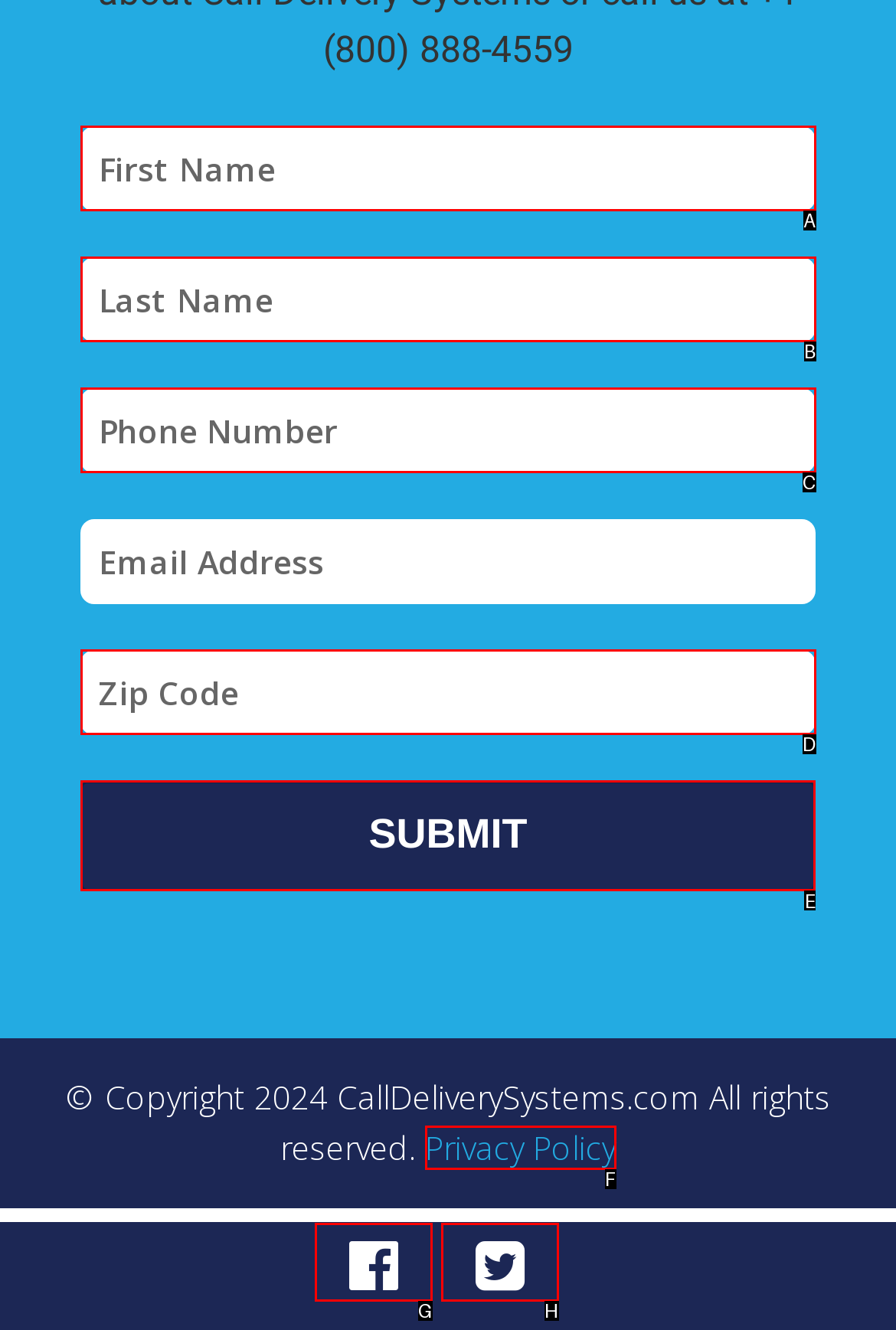Identify the correct option to click in order to complete this task: Click submit
Answer with the letter of the chosen option directly.

E